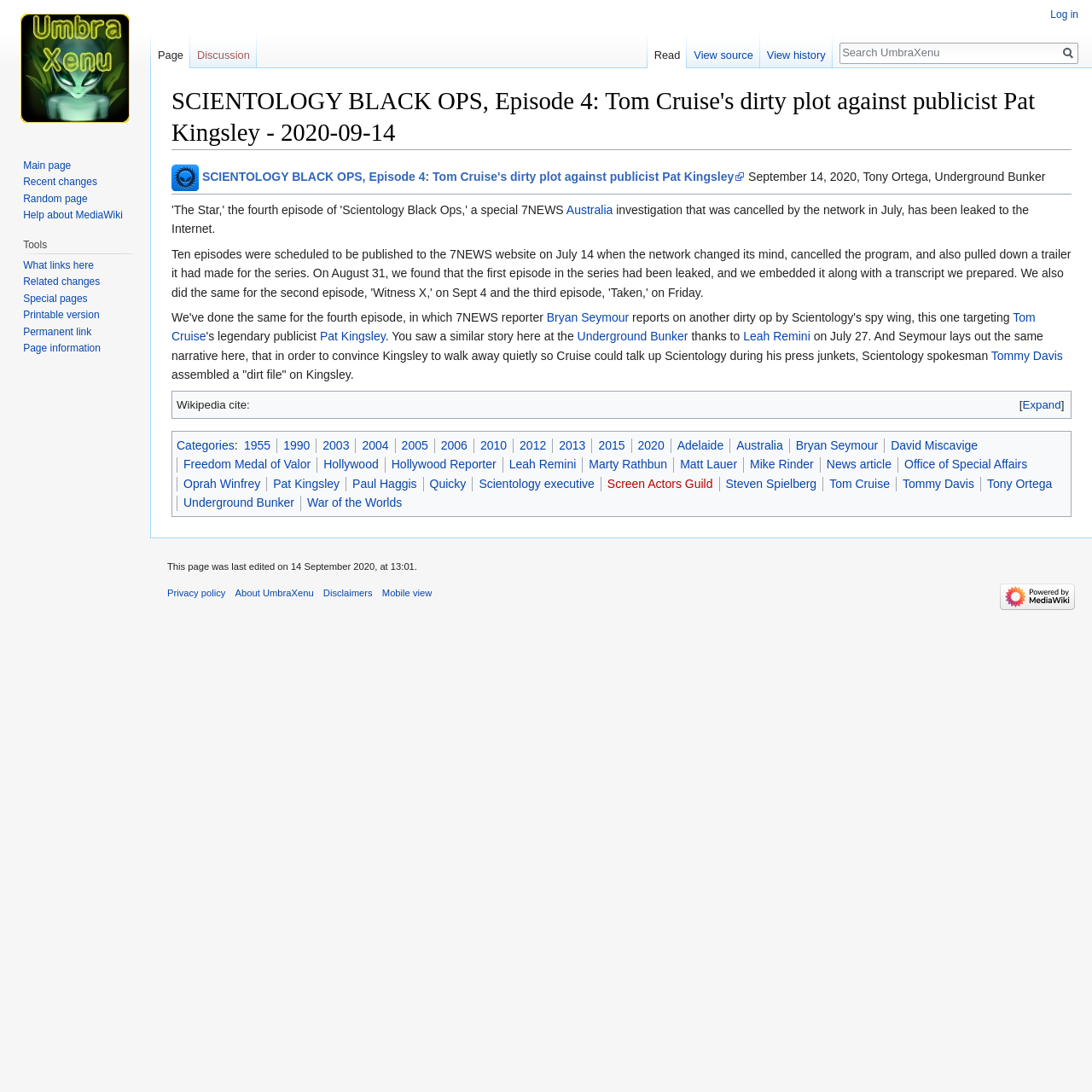Please identify the bounding box coordinates for the region that you need to click to follow this instruction: "Jump to navigation".

[0.157, 0.137, 0.202, 0.15]